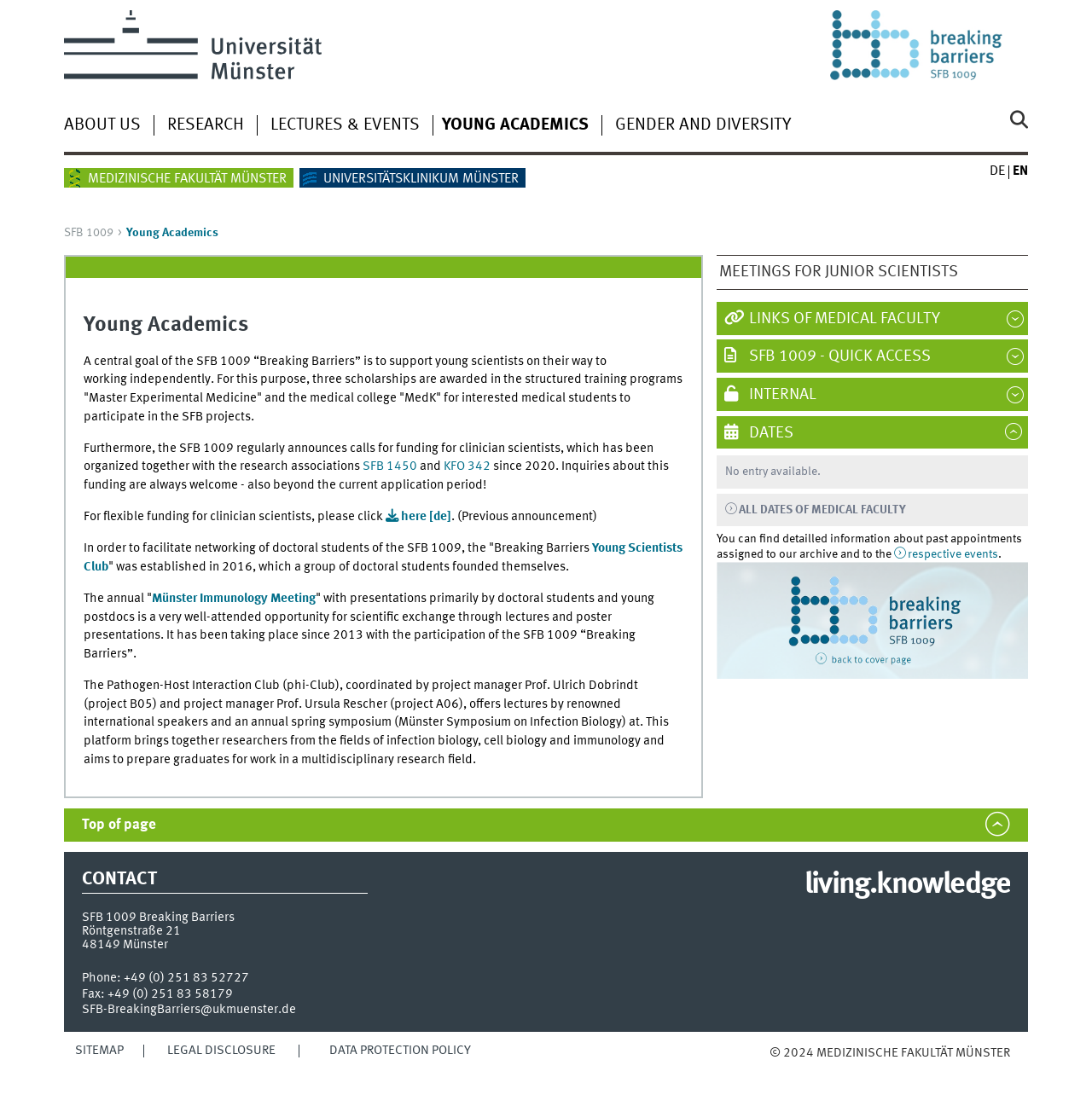Can you specify the bounding box coordinates for the region that should be clicked to fulfill this instruction: "Click the 'Universität Münster' link".

[0.058, 0.009, 0.347, 0.084]